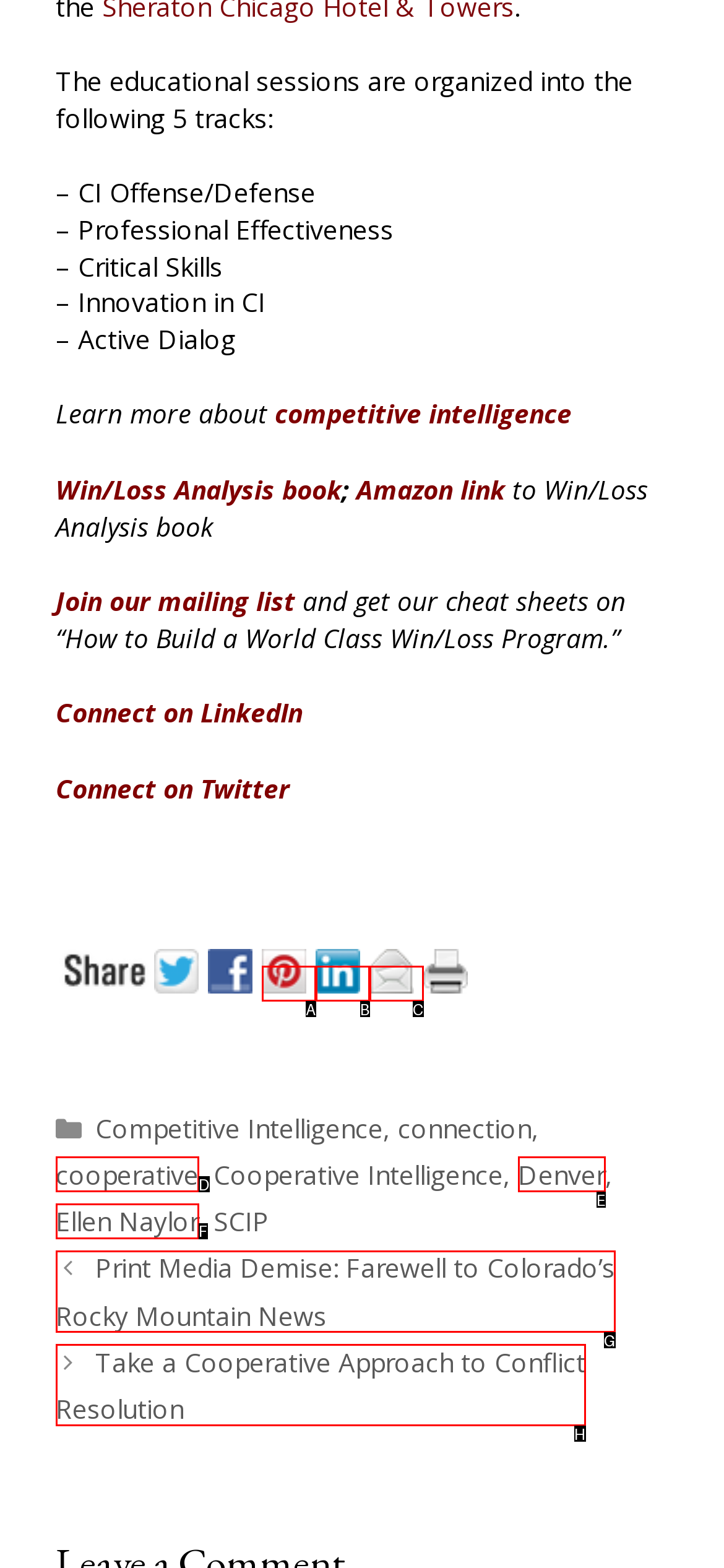Select the letter that corresponds to the description: cooperative. Provide your answer using the option's letter.

D